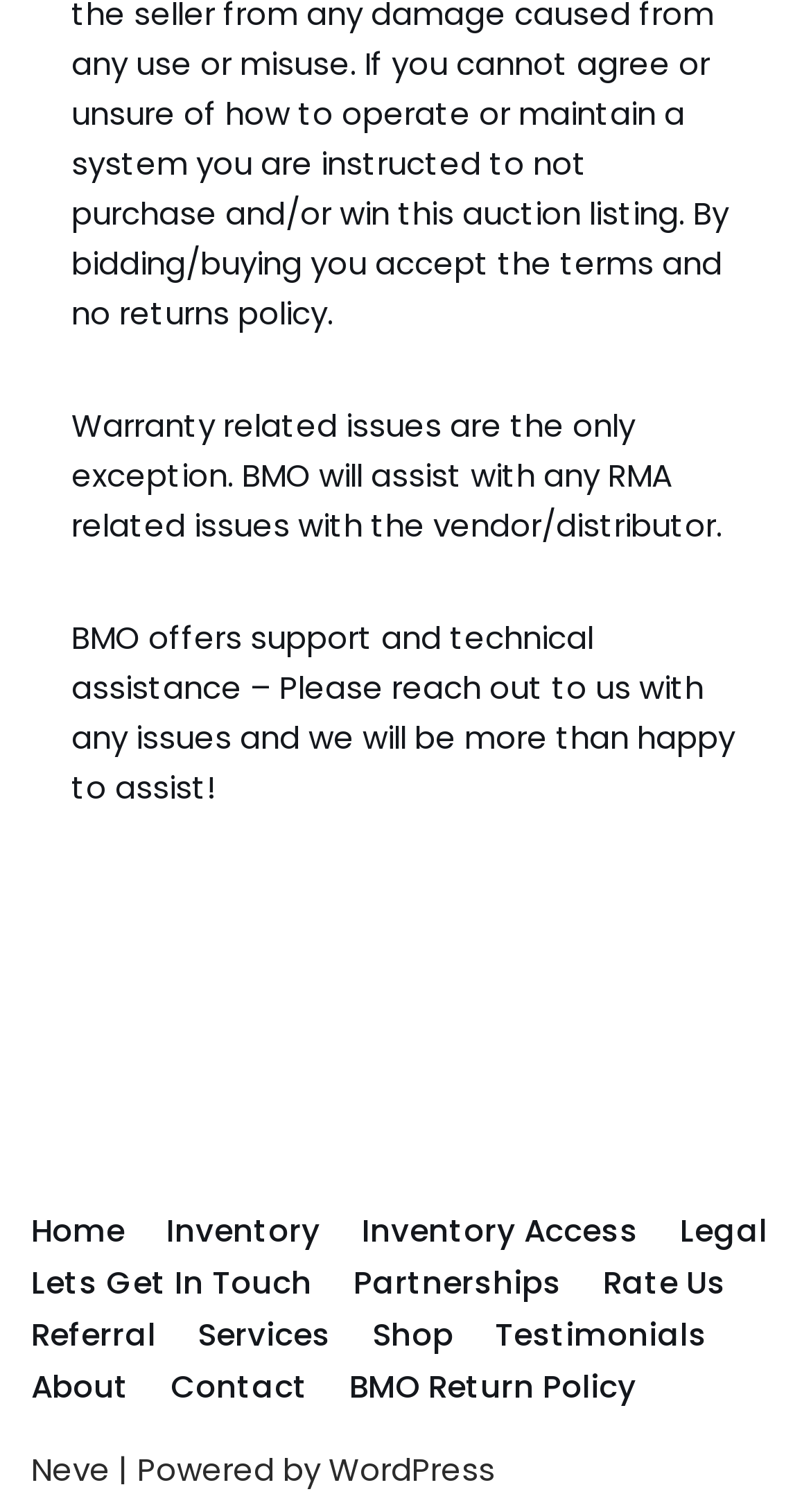Refer to the screenshot and answer the following question in detail:
What is the name of the platform that powers this website?

The static text element '| Powered by' is followed by a link element 'WordPress', which suggests that WordPress is the platform that powers this website.